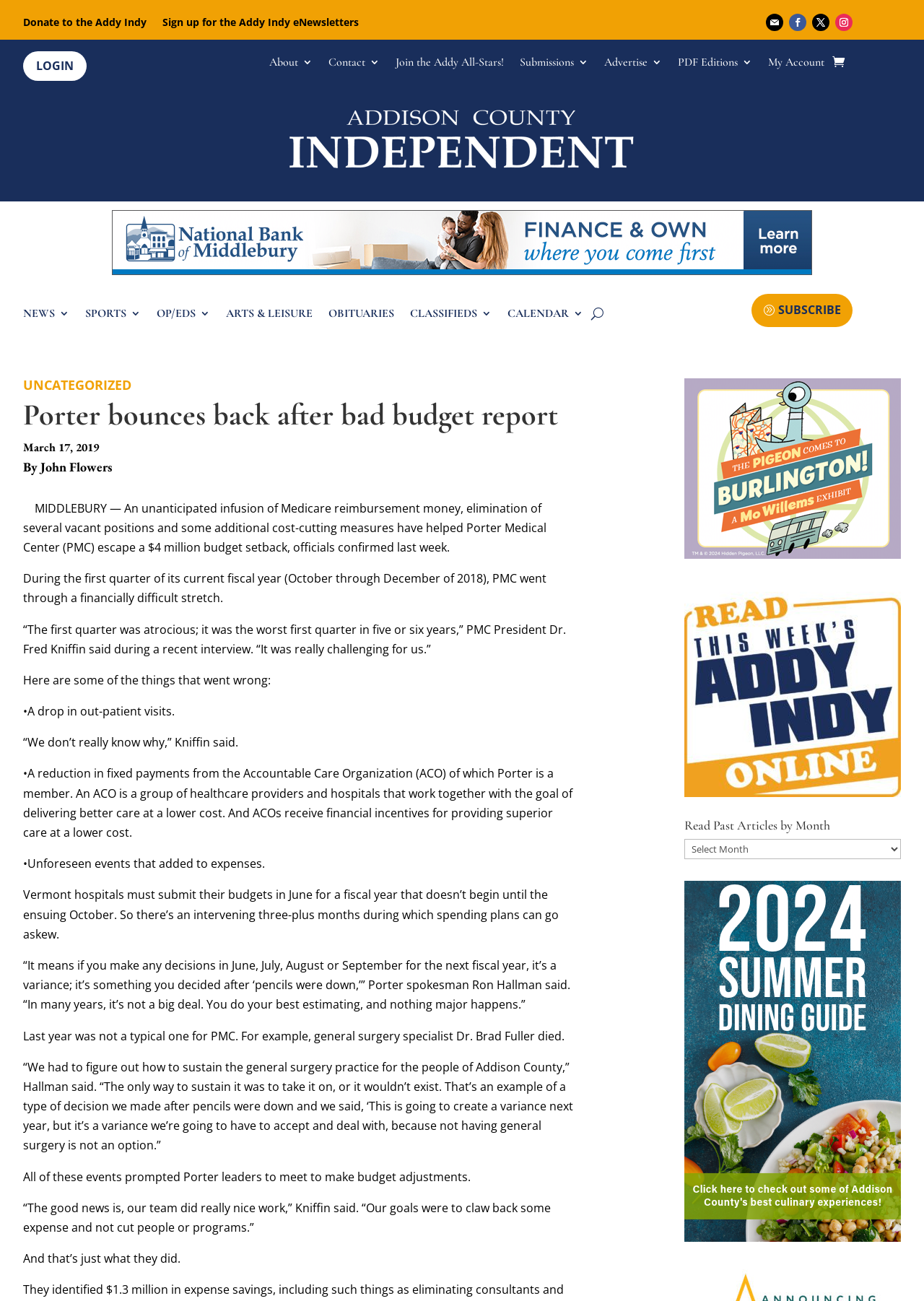Find the bounding box coordinates of the UI element according to this description: "ARTS & LEISURE".

[0.245, 0.237, 0.338, 0.249]